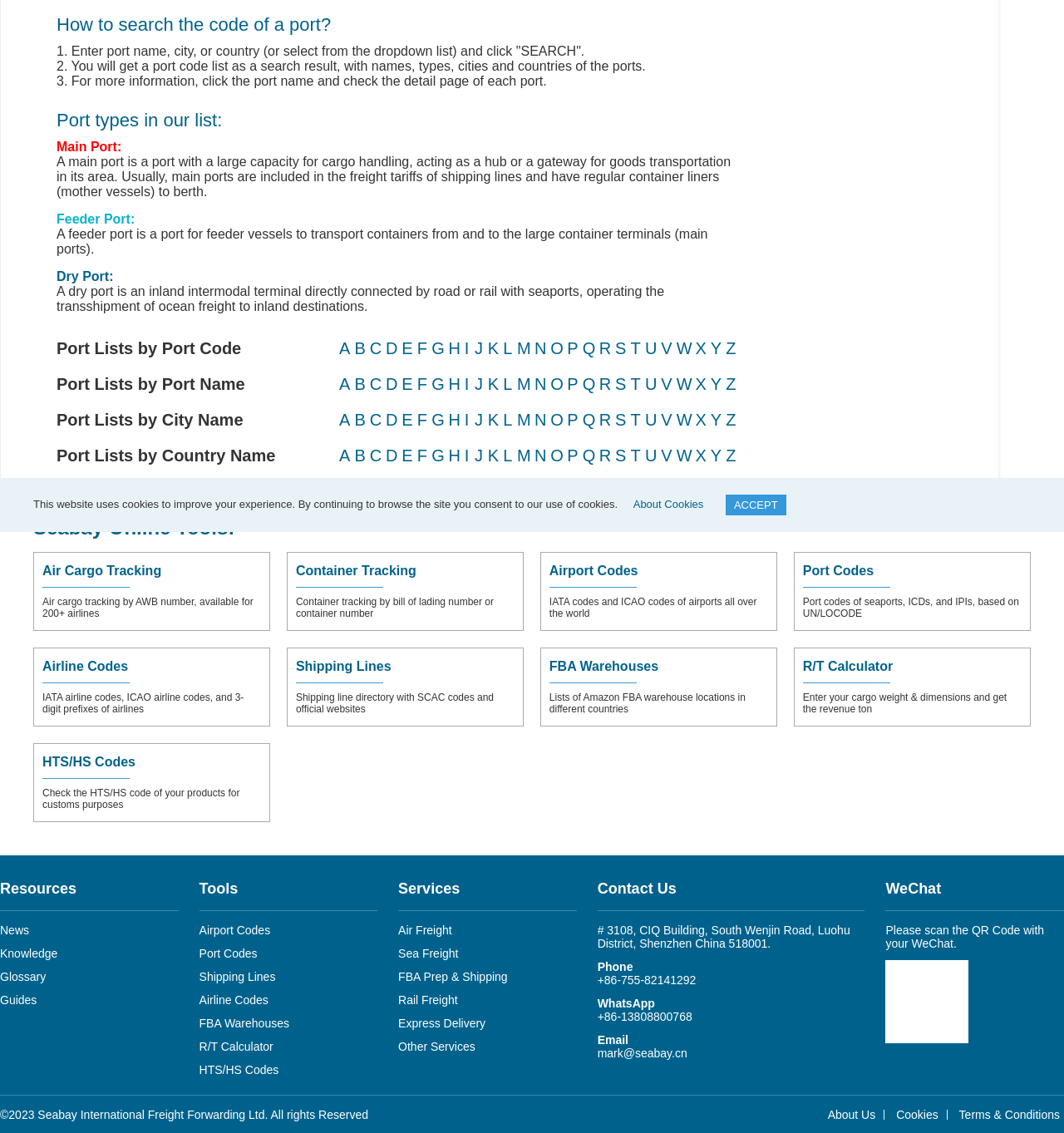Provide the bounding box coordinates of the UI element that matches the description: "Terms & Conditions".

[0.897, 0.978, 1.0, 0.99]